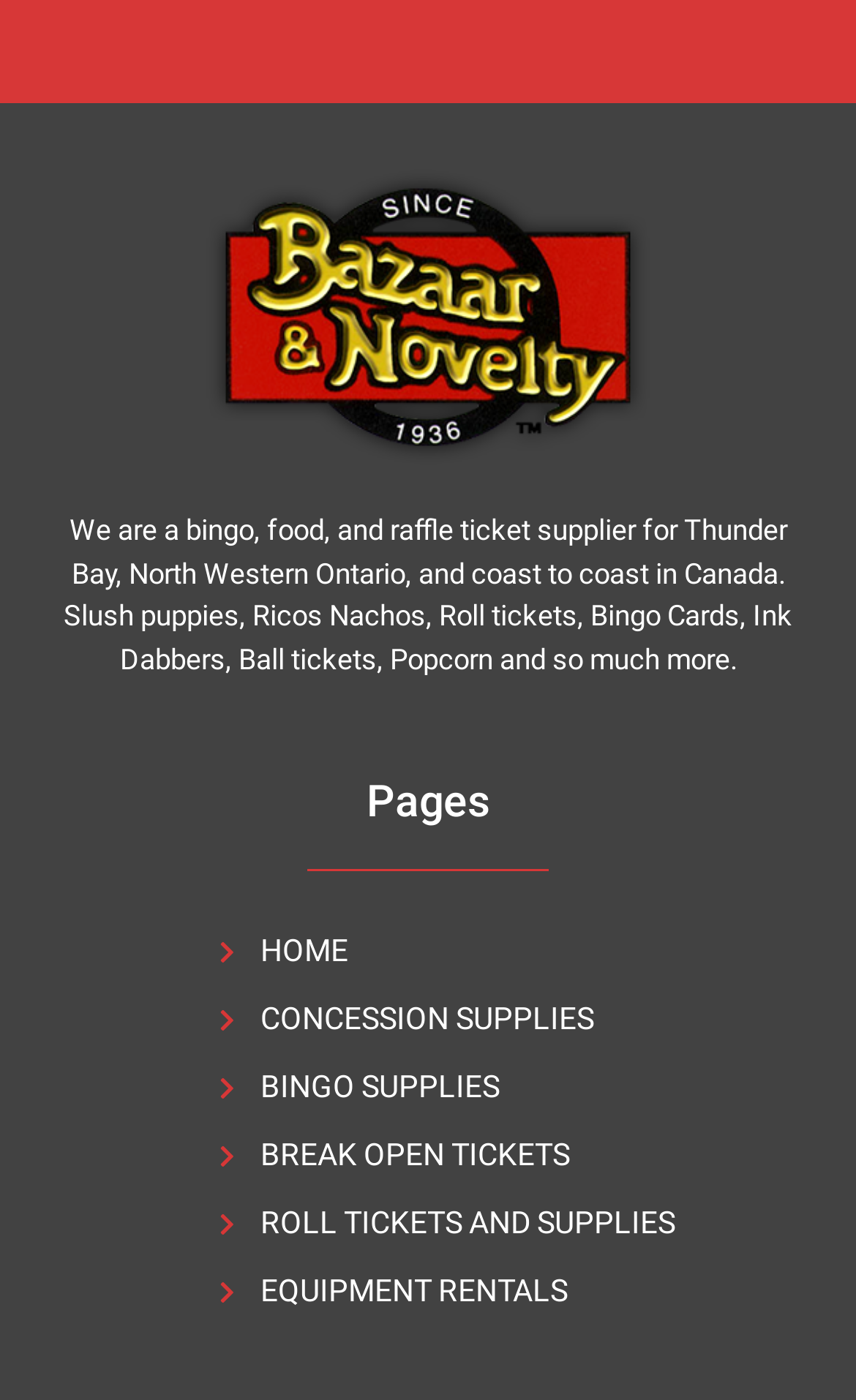Given the content of the image, can you provide a detailed answer to the question?
What is the company's main business?

Based on the static text on the webpage, it is clear that the company is a supplier of bingo, food, and raffle tickets for various regions in Canada. The text mentions specific products such as slush puppies, Ricos Nachos, and popcorn, indicating that the company is involved in the food and entertainment industry.